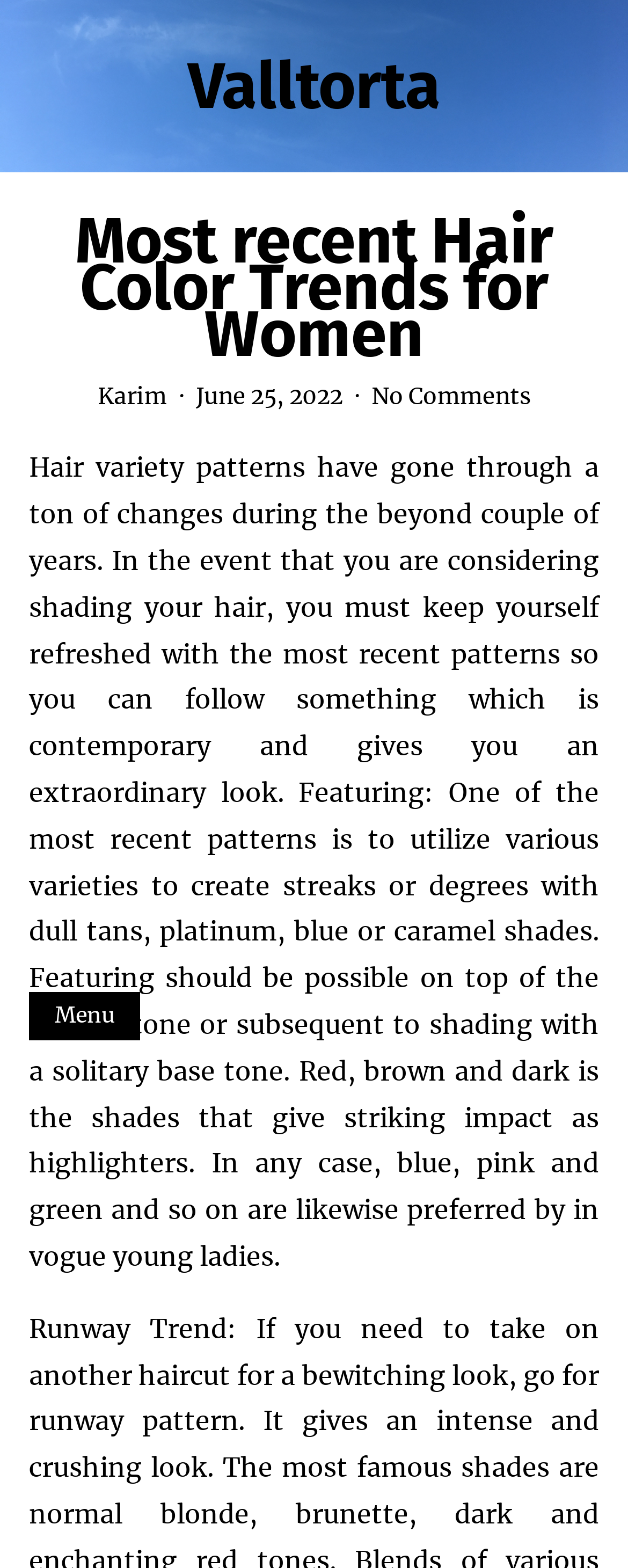Provide a brief response in the form of a single word or phrase:
What is the purpose of highlighting hair?

To give striking impact